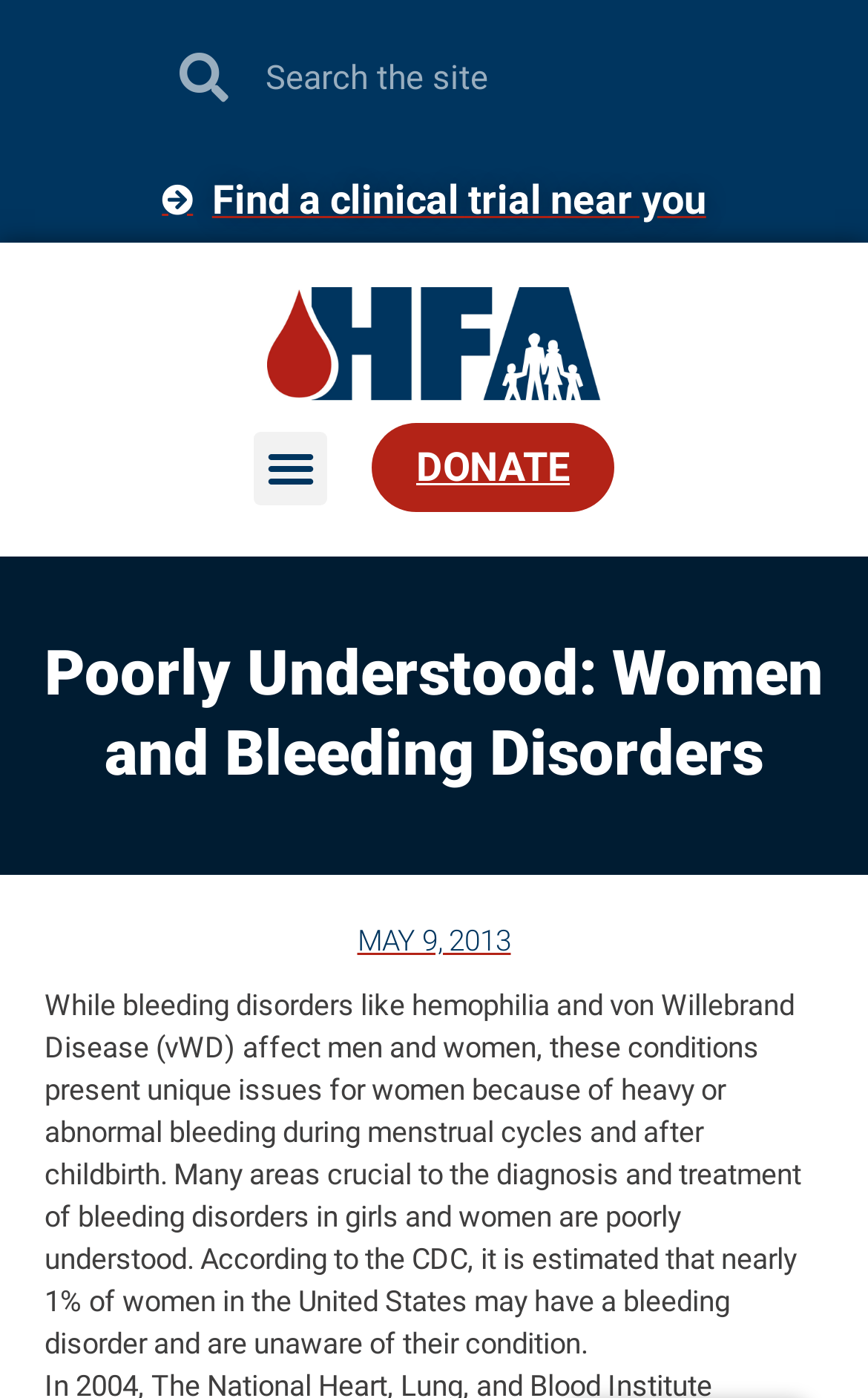Please determine the primary heading and provide its text.

Poorly Understood: Women and Bleeding Disorders